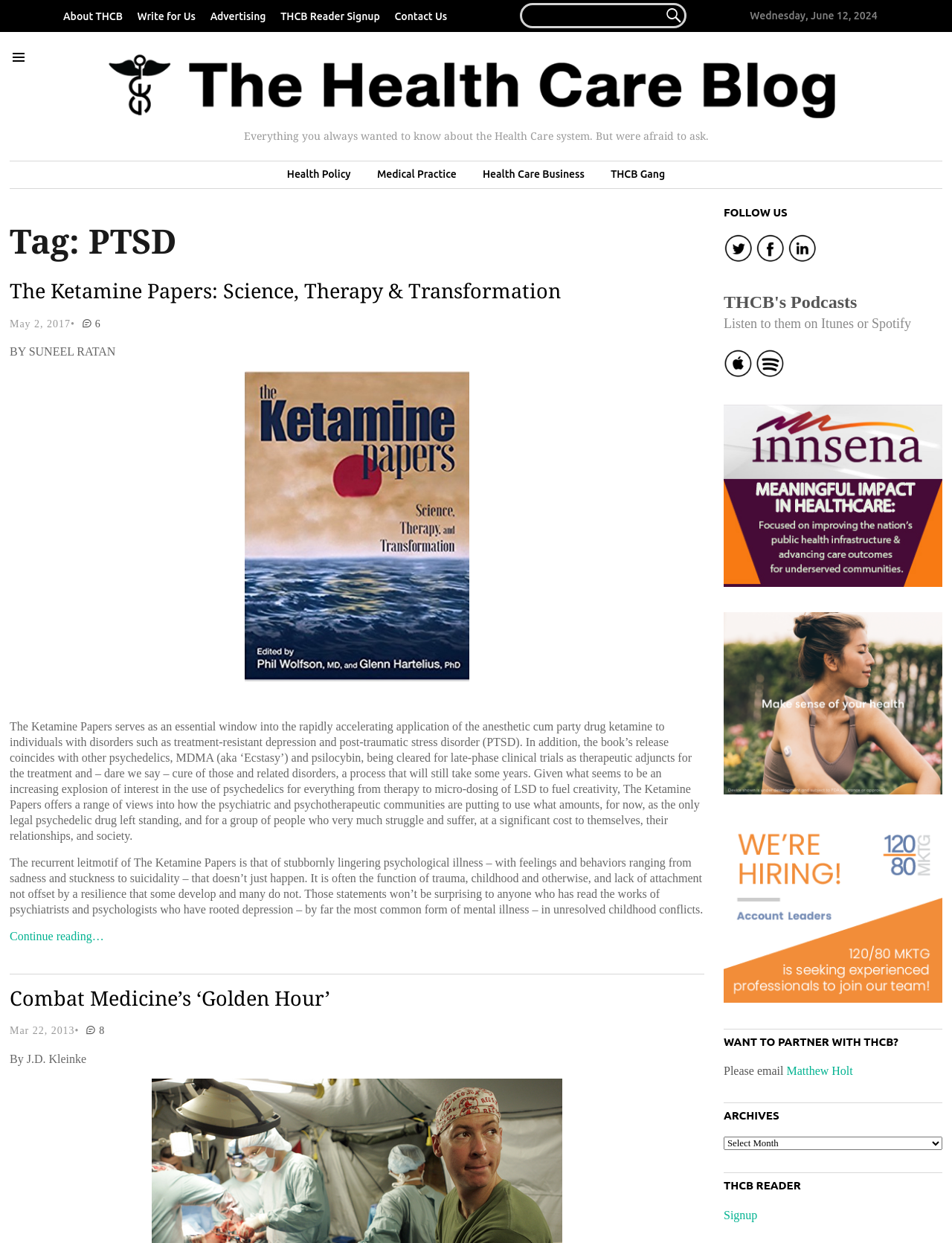How many social media links are there in the 'FOLLOW US' section?
Analyze the screenshot and provide a detailed answer to the question.

I found the number of social media links by looking at the 'FOLLOW US' section and counting the number of link elements with images, which are 3.